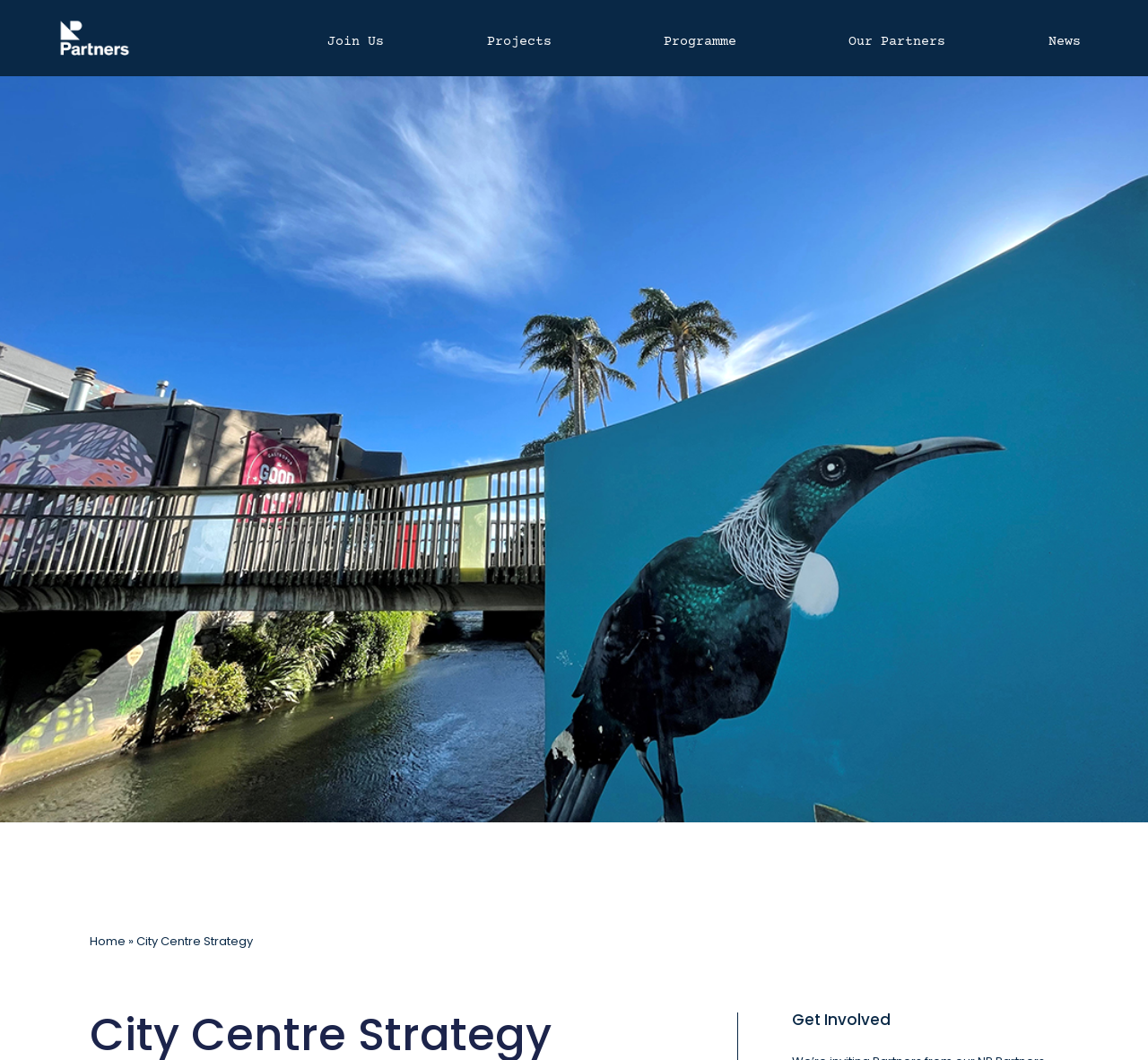Extract the main headline from the webpage and generate its text.

City Centre Strategy